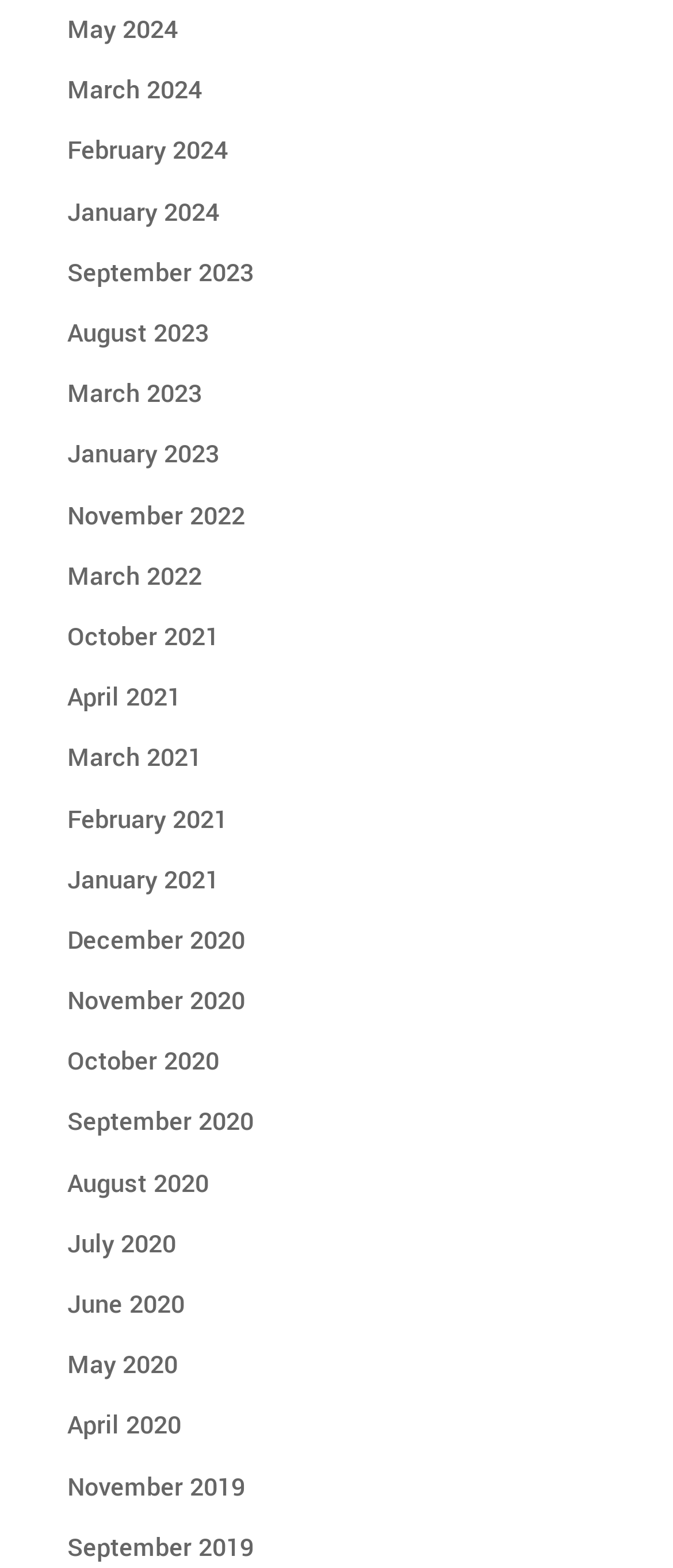Reply to the question below using a single word or brief phrase:
What is the most recent month listed?

May 2024